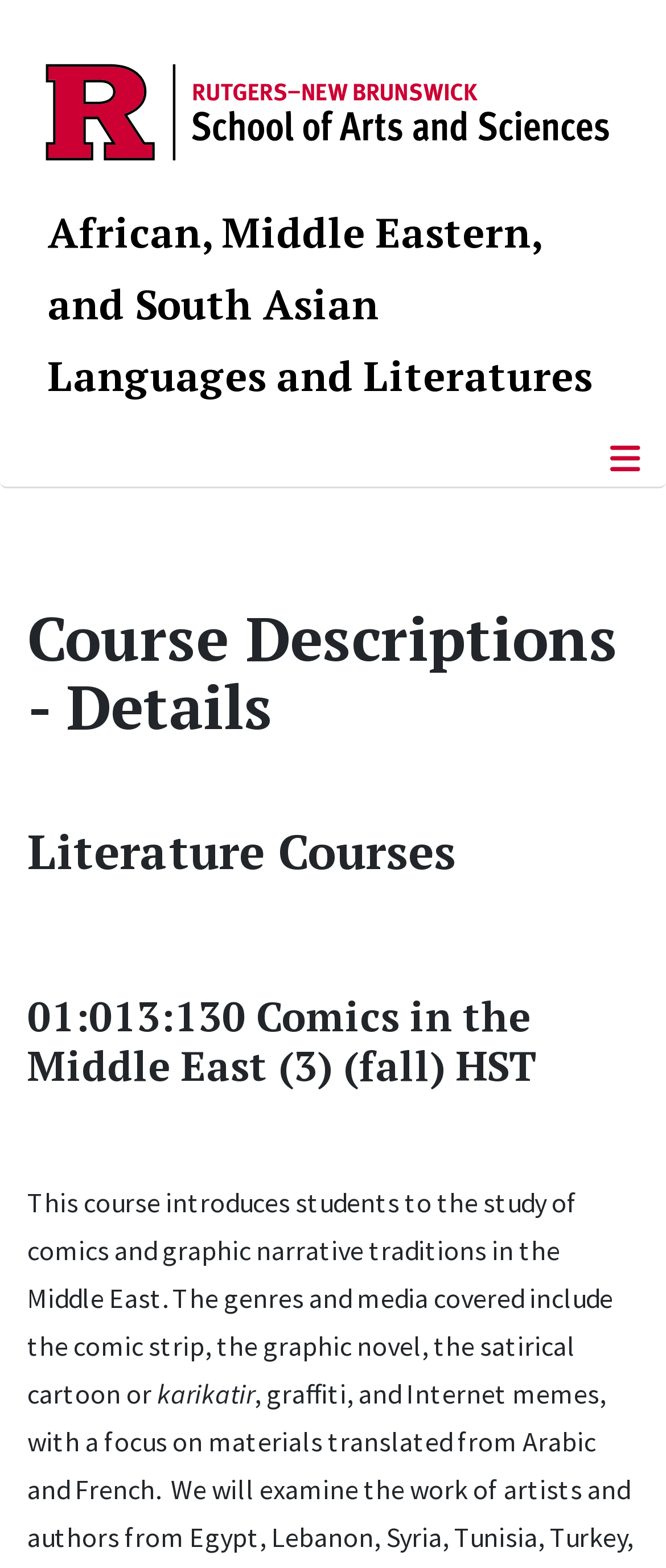What is the language of the word 'karikatir'?
Please answer the question with a detailed and comprehensive explanation.

I found the answer by looking at the StaticText element with the text 'karikatir' and recognizing that it is a Turkish word, which is likely to be mentioned in the context of Middle Eastern languages and literatures.